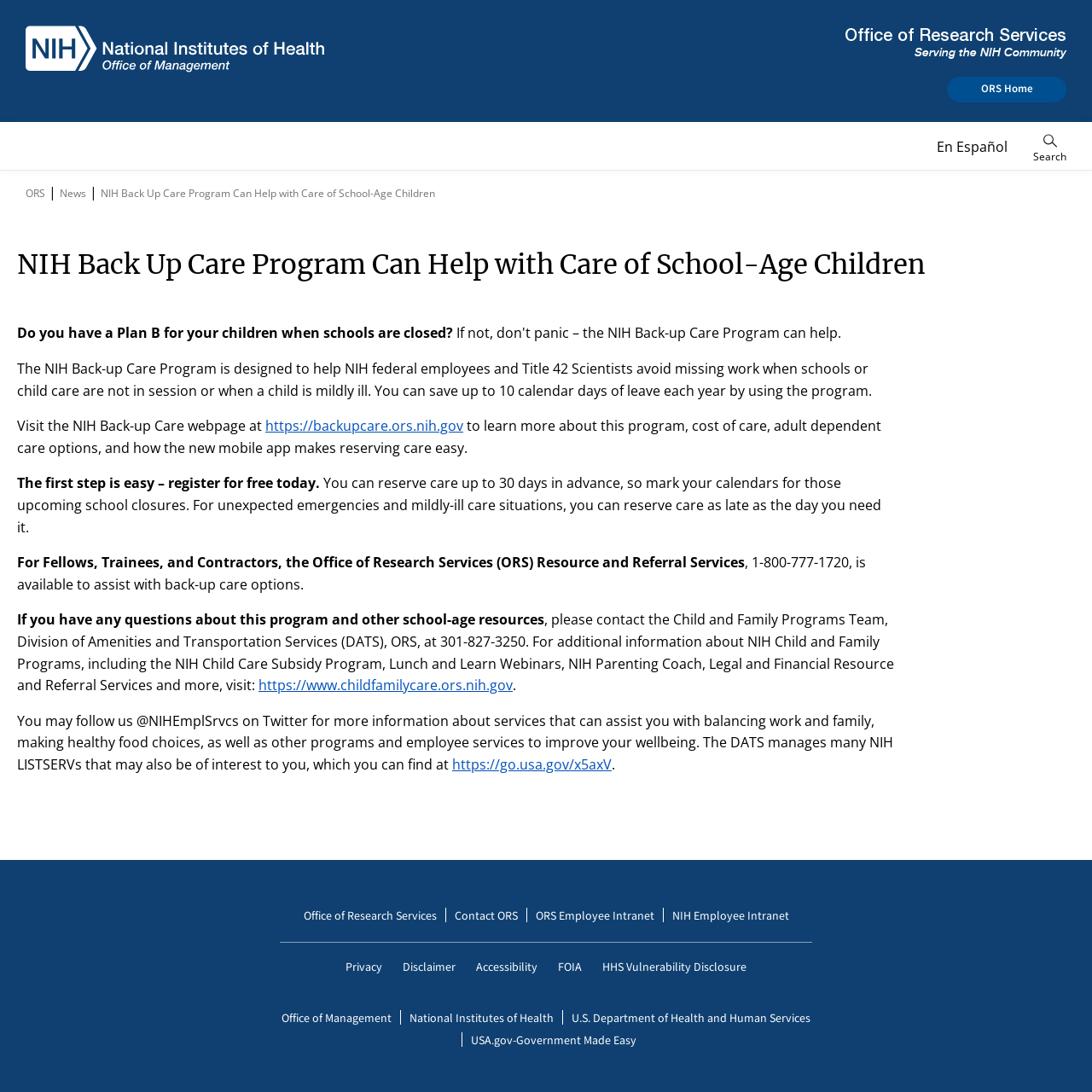Pinpoint the bounding box coordinates of the area that must be clicked to complete this instruction: "Contact the Child and Family Programs Team".

[0.237, 0.619, 0.47, 0.636]